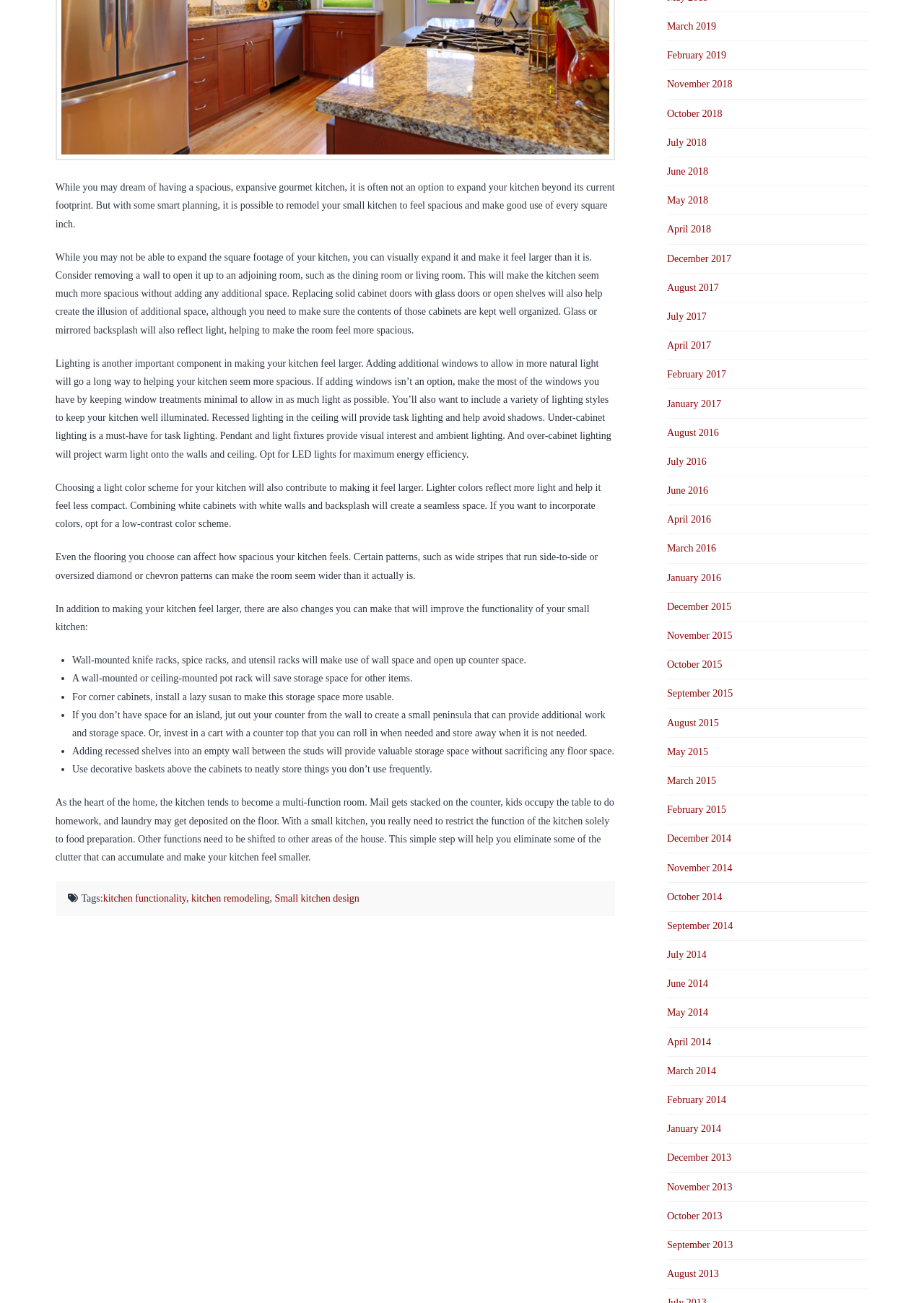Given the description: "January 2016", determine the bounding box coordinates of the UI element. The coordinates should be formatted as four float numbers between 0 and 1, [left, top, right, bottom].

[0.722, 0.439, 0.78, 0.447]